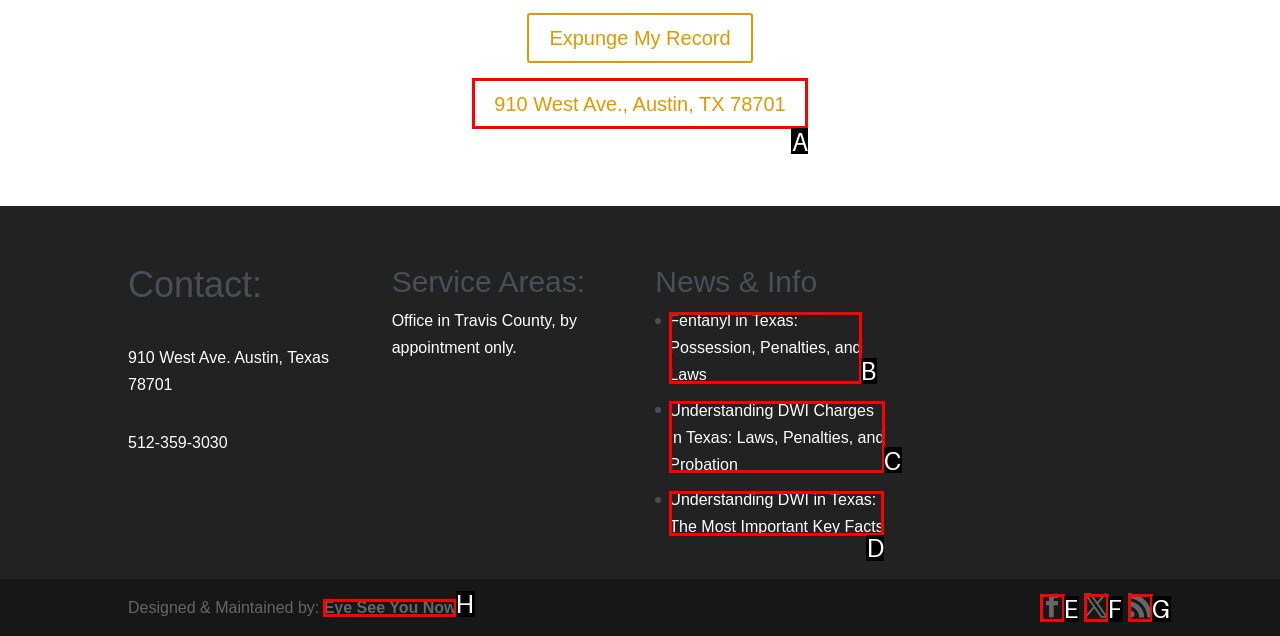To complete the instruction: Visit the 'Fentanyl in Texas: Possession, Penalties, and Laws' page, which HTML element should be clicked?
Respond with the option's letter from the provided choices.

B